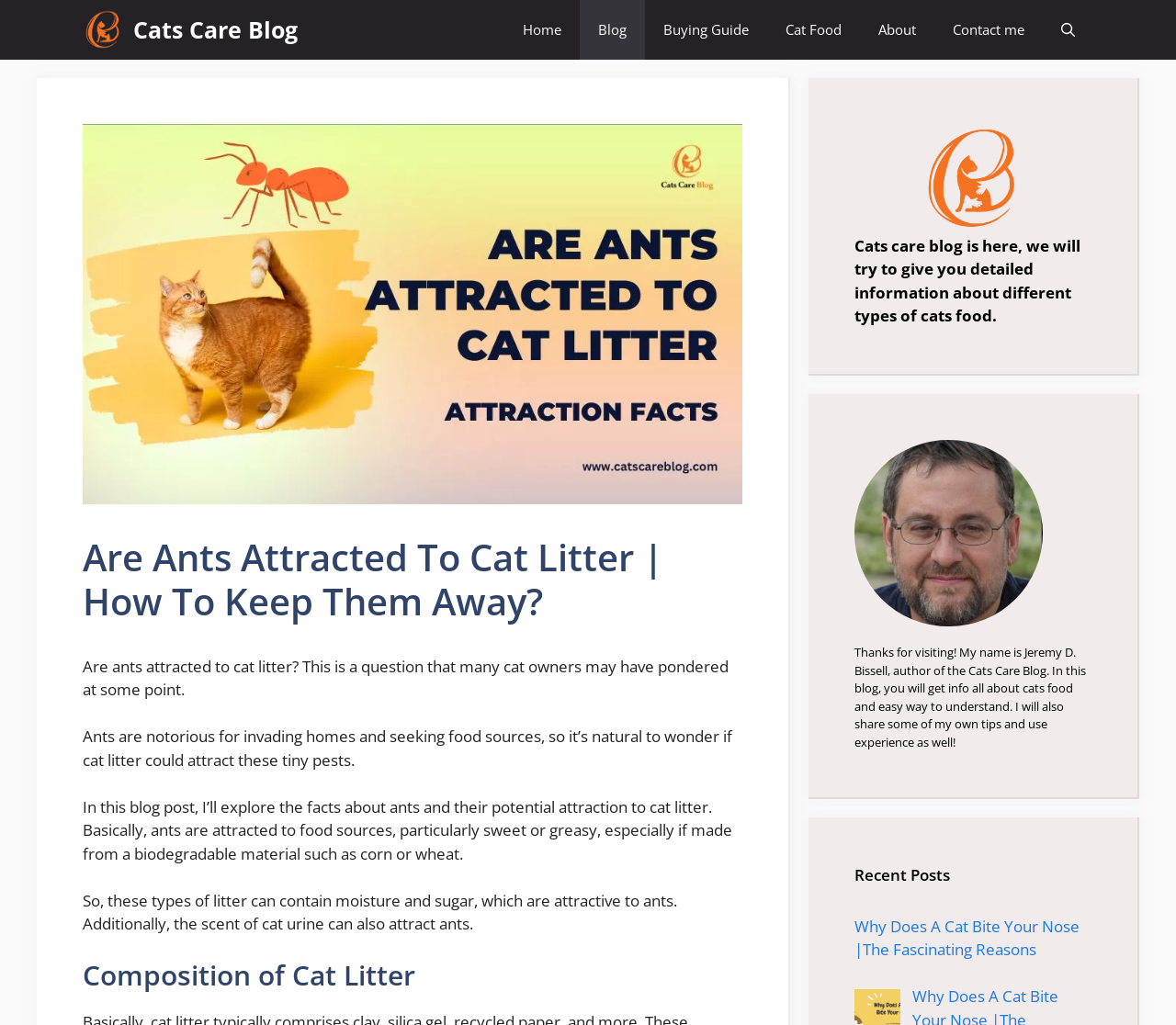Please specify the bounding box coordinates of the area that should be clicked to accomplish the following instruction: "Open the 'Search Bar'". The coordinates should consist of four float numbers between 0 and 1, i.e., [left, top, right, bottom].

[0.887, 0.0, 0.93, 0.058]